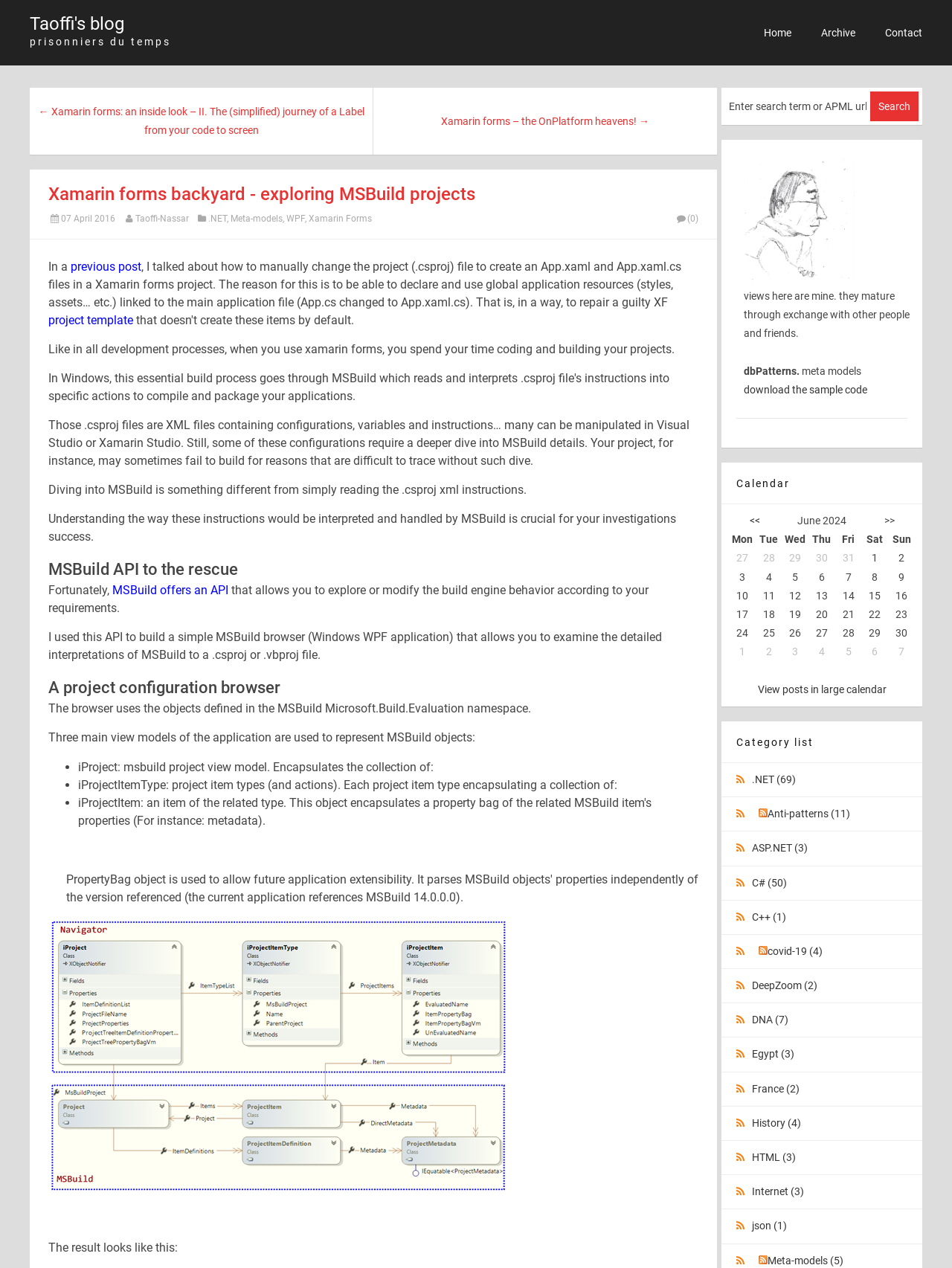Respond to the following question with a brief word or phrase:
What is the author's name?

Taoffi-Nassar